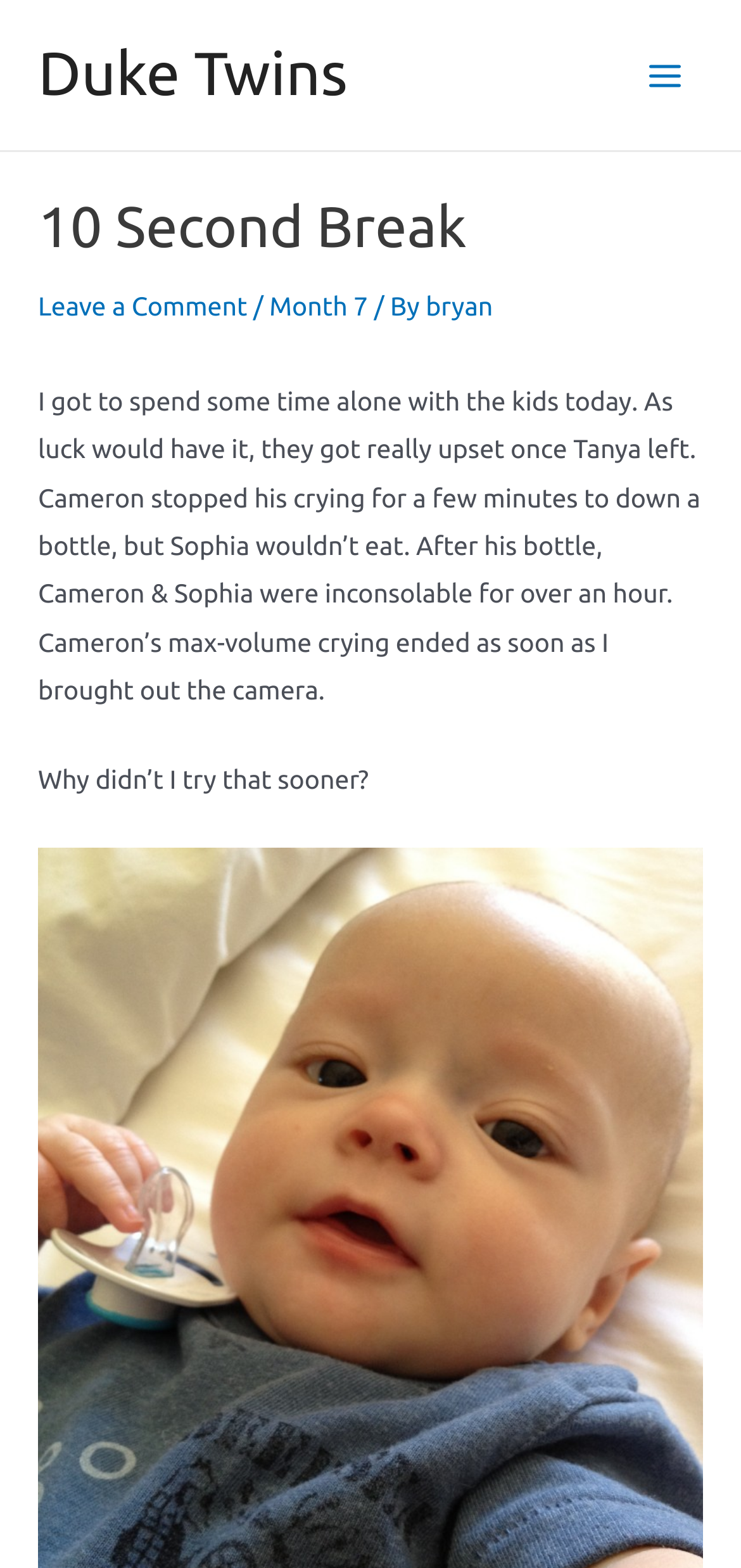How many links are there in the header section?
Please give a well-detailed answer to the question.

I found the answer by looking at the header section of the webpage, which contains three links: 'Leave a Comment', 'Month 7', and the link with the author's name 'bryan'.